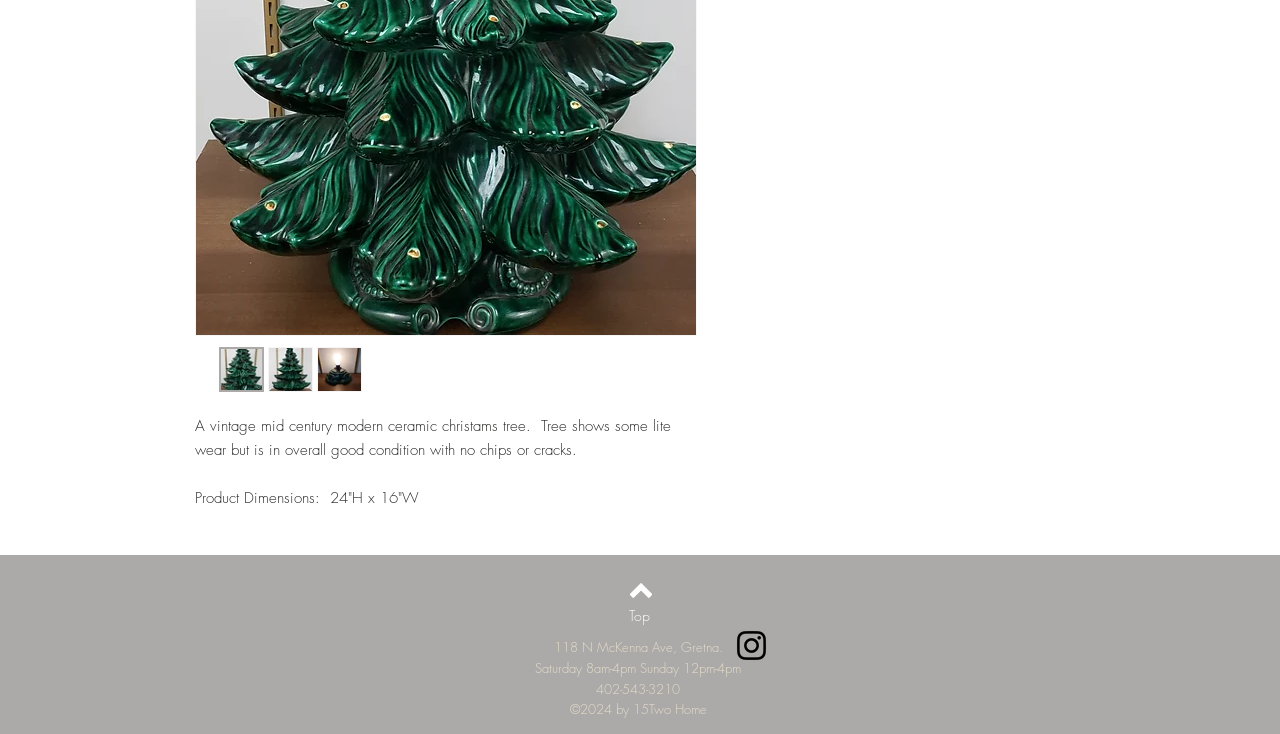Given the description "aria-label="Instagram"", provide the bounding box coordinates of the corresponding UI element.

[0.572, 0.853, 0.602, 0.906]